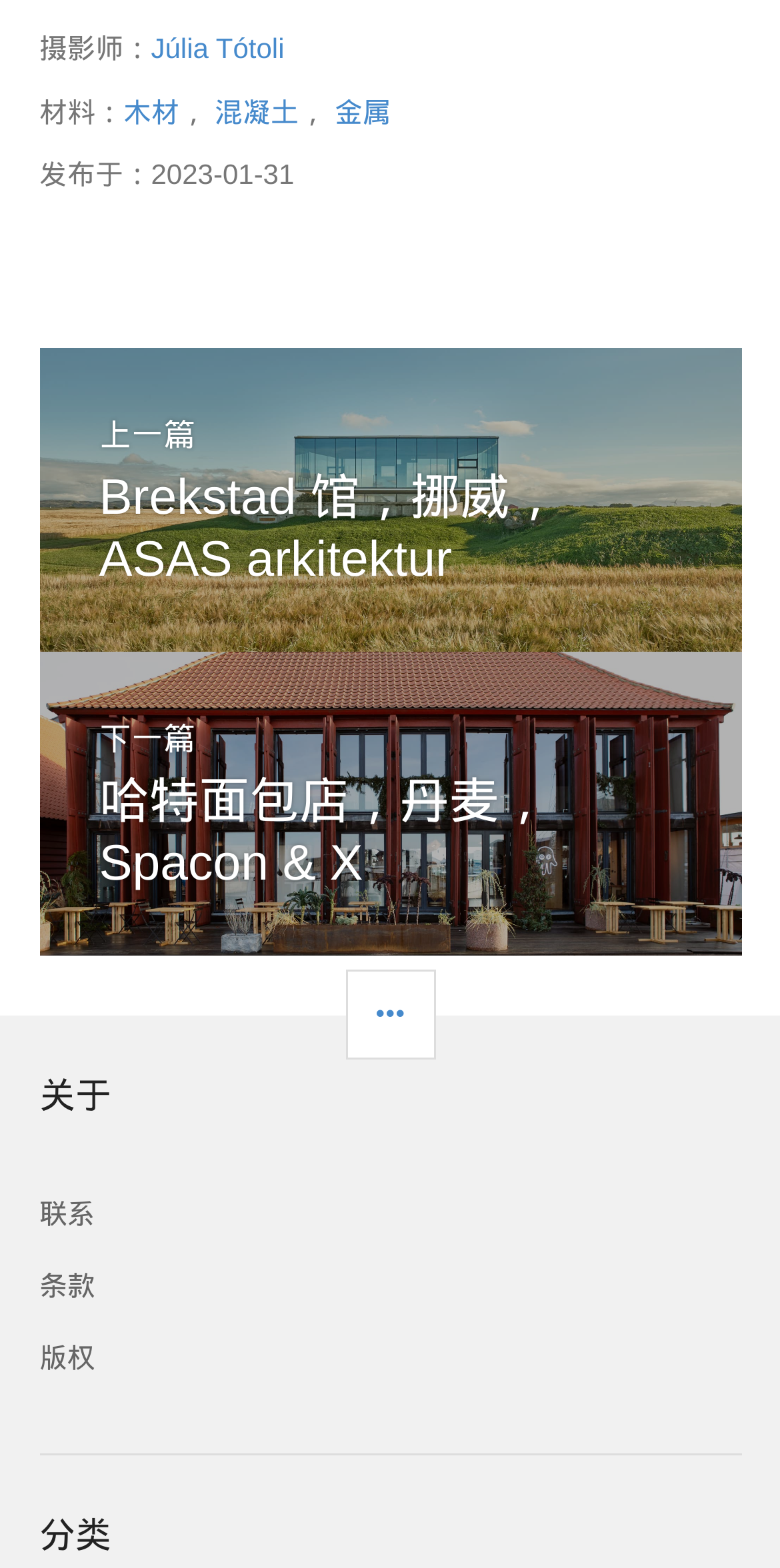Please identify the bounding box coordinates of the clickable area that will allow you to execute the instruction: "view terms".

[0.05, 0.809, 0.122, 0.83]